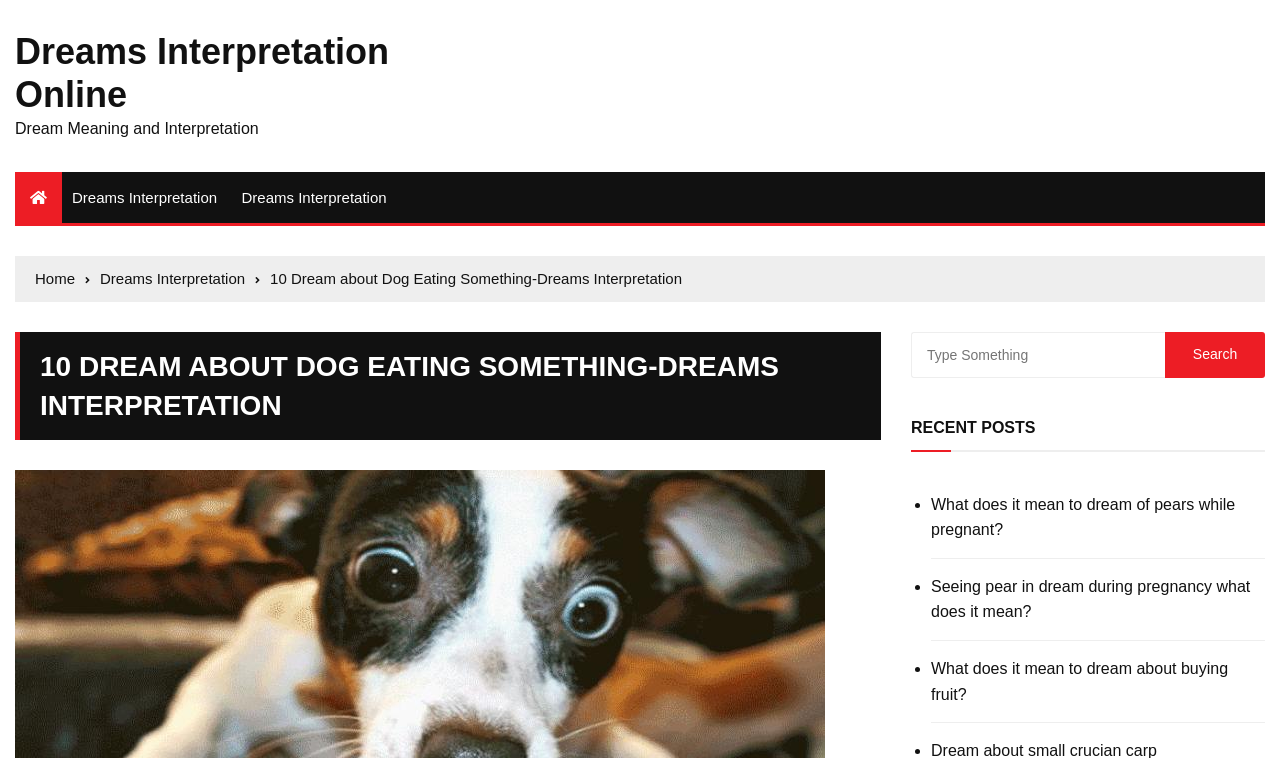Determine the main text heading of the webpage and provide its content.

Dreams Interpretation Online